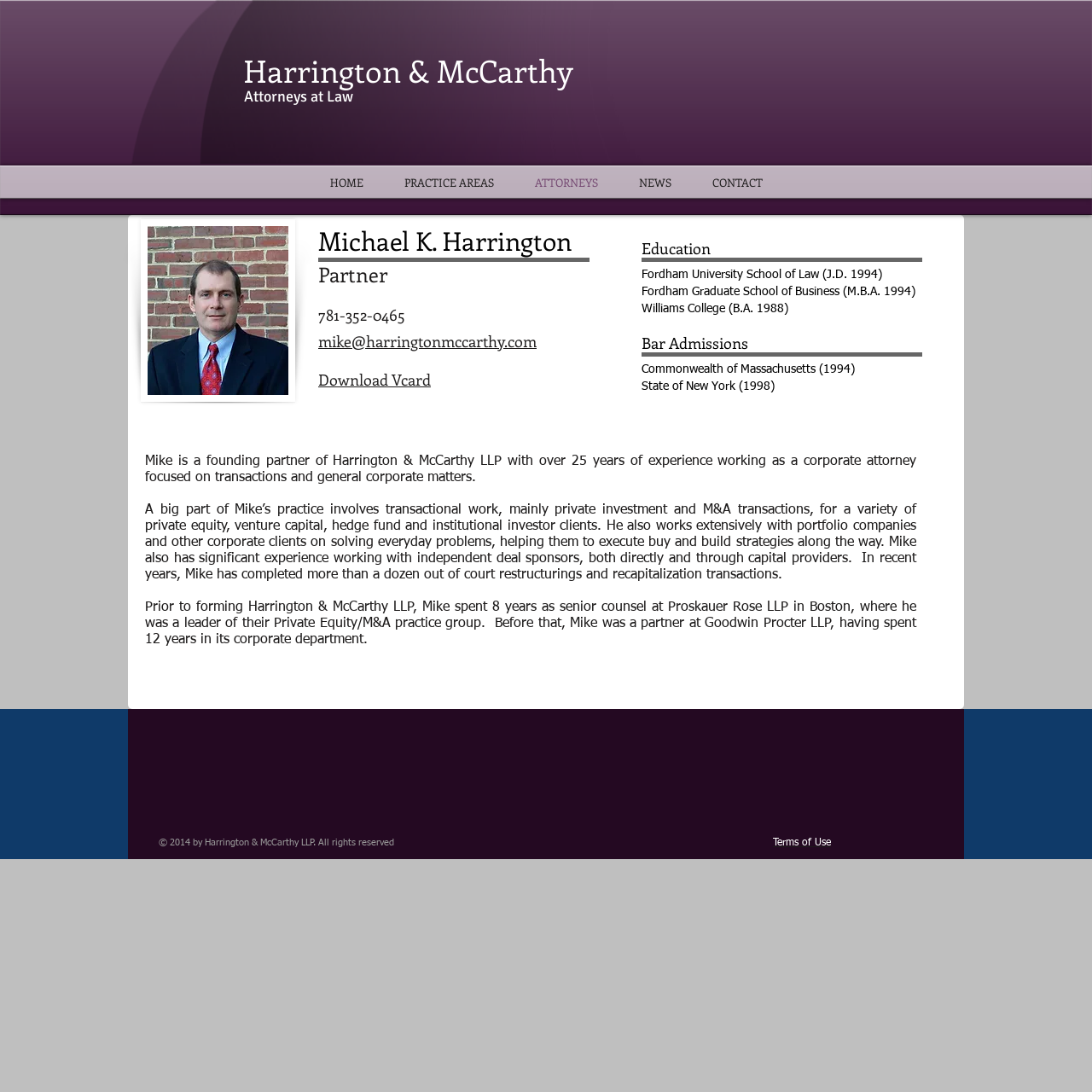Kindly determine the bounding box coordinates for the clickable area to achieve the given instruction: "Check the Terms of Use".

[0.708, 0.767, 0.761, 0.777]